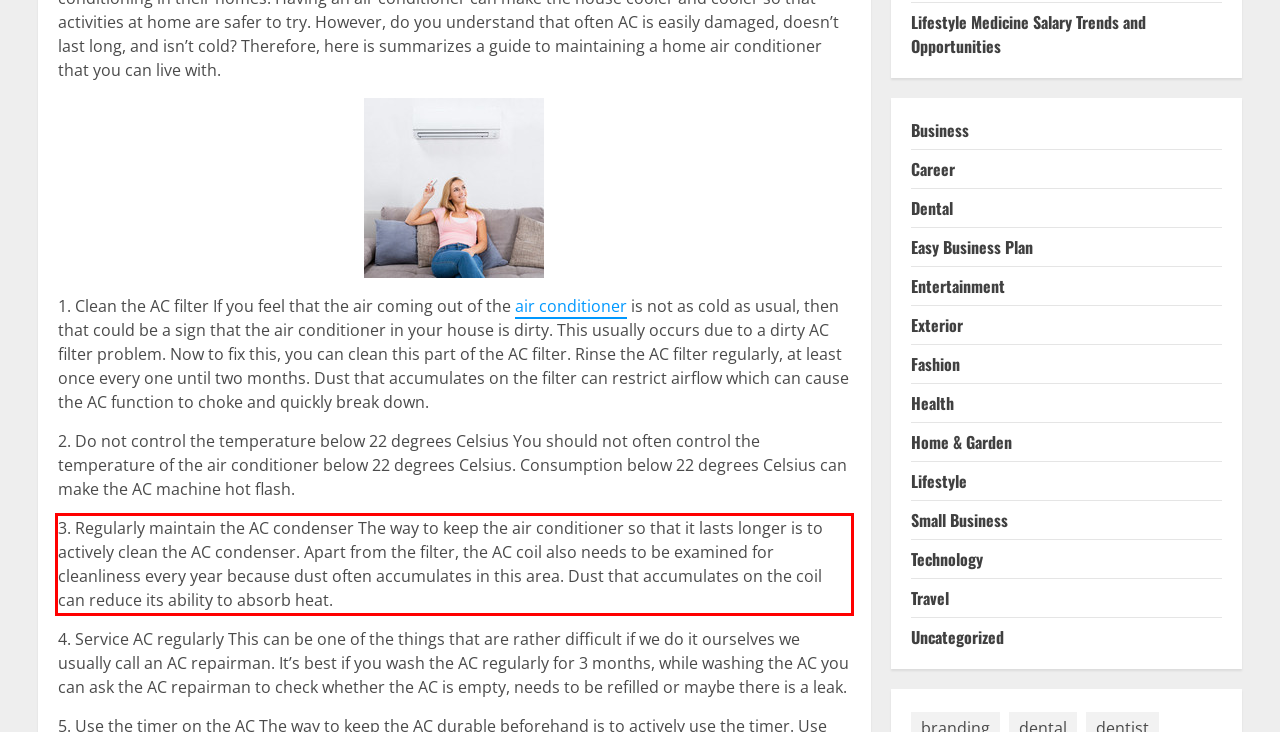Given a webpage screenshot, locate the red bounding box and extract the text content found inside it.

3. Regularly maintain the AC condenser The way to keep the air conditioner so that it lasts longer is to actively clean the AC condenser. Apart from the filter, the AC coil also needs to be examined for cleanliness every year because dust often accumulates in this area. Dust that accumulates on the coil can reduce its ability to absorb heat.